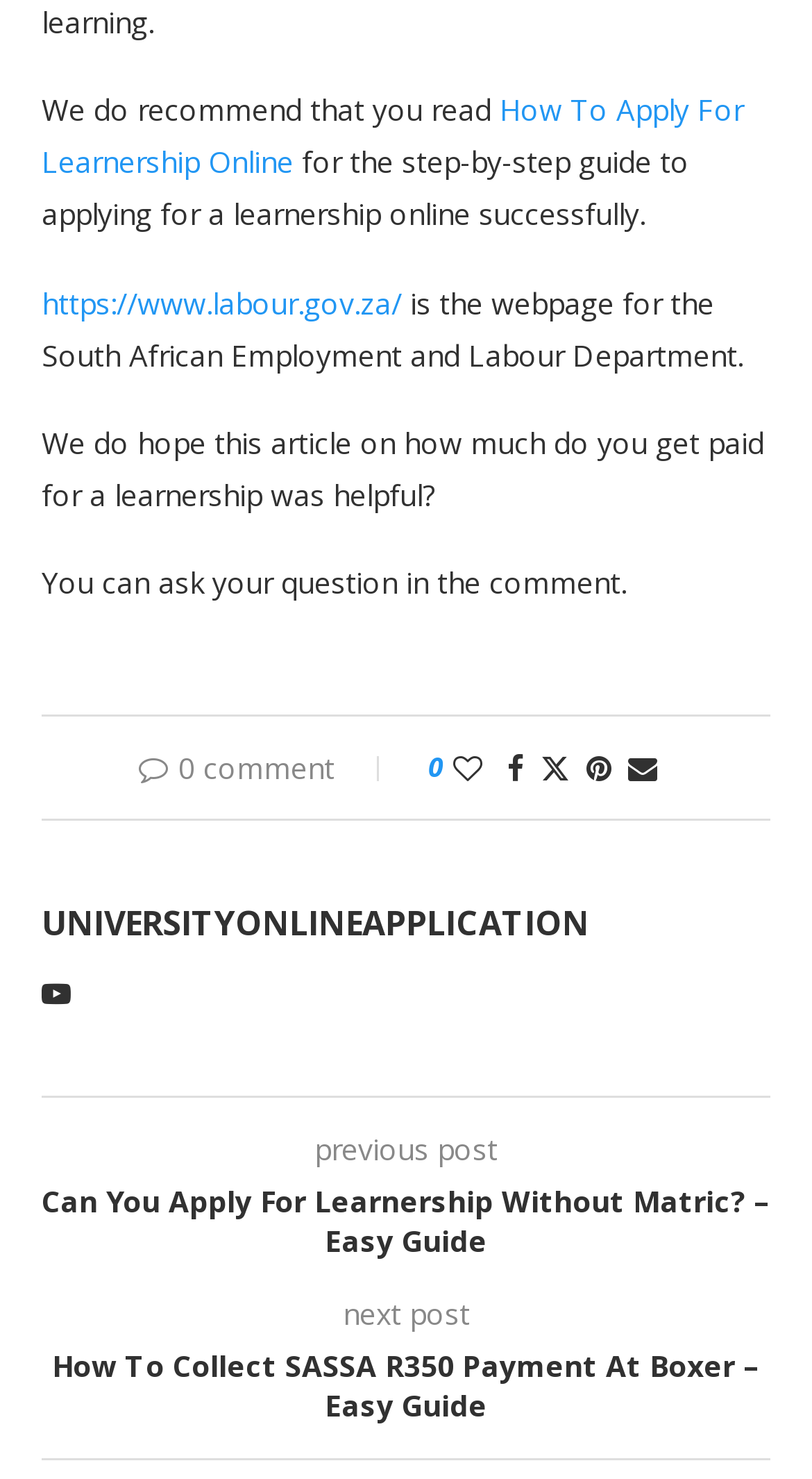Identify the bounding box of the HTML element described here: "Email". Provide the coordinates as four float numbers between 0 and 1: [left, top, right, bottom].

[0.773, 0.505, 0.809, 0.532]